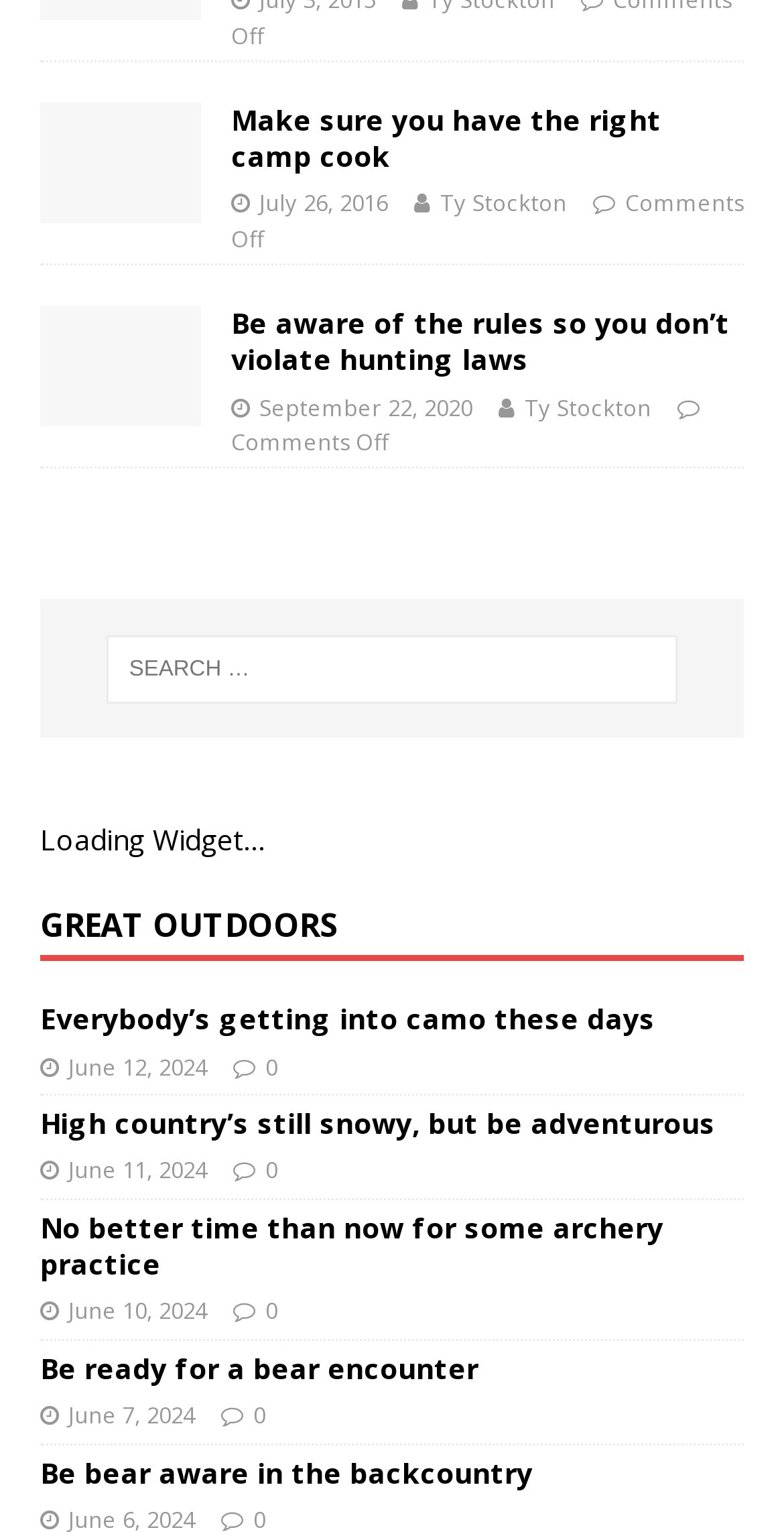Determine the coordinates of the bounding box for the clickable area needed to execute this instruction: "Read the article about camp cook".

[0.295, 0.065, 0.844, 0.114]